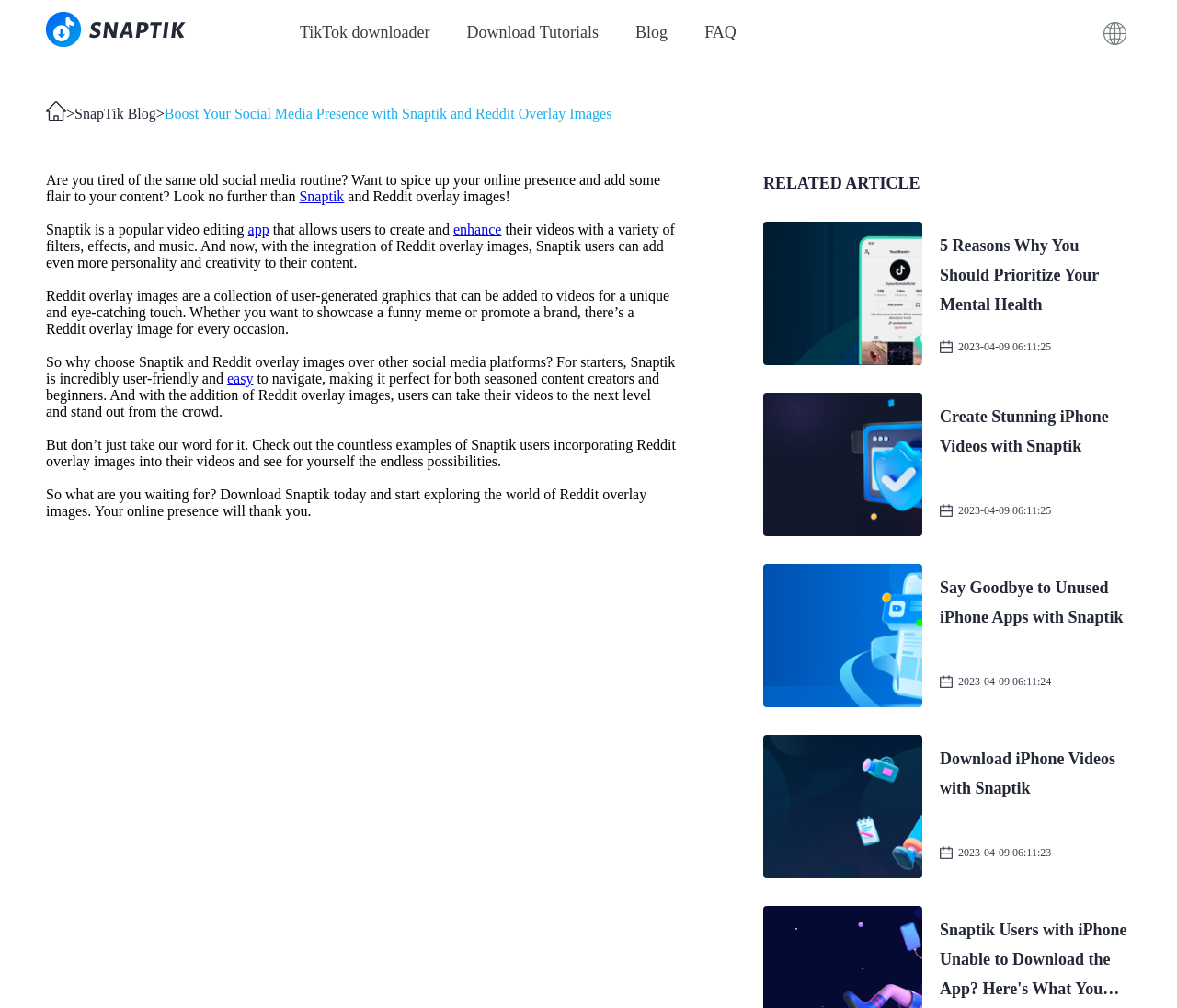Identify the bounding box coordinates of the element to click to follow this instruction: 'Check out related article'. Ensure the coordinates are four float values between 0 and 1, provided as [left, top, right, bottom].

[0.648, 0.172, 0.782, 0.191]